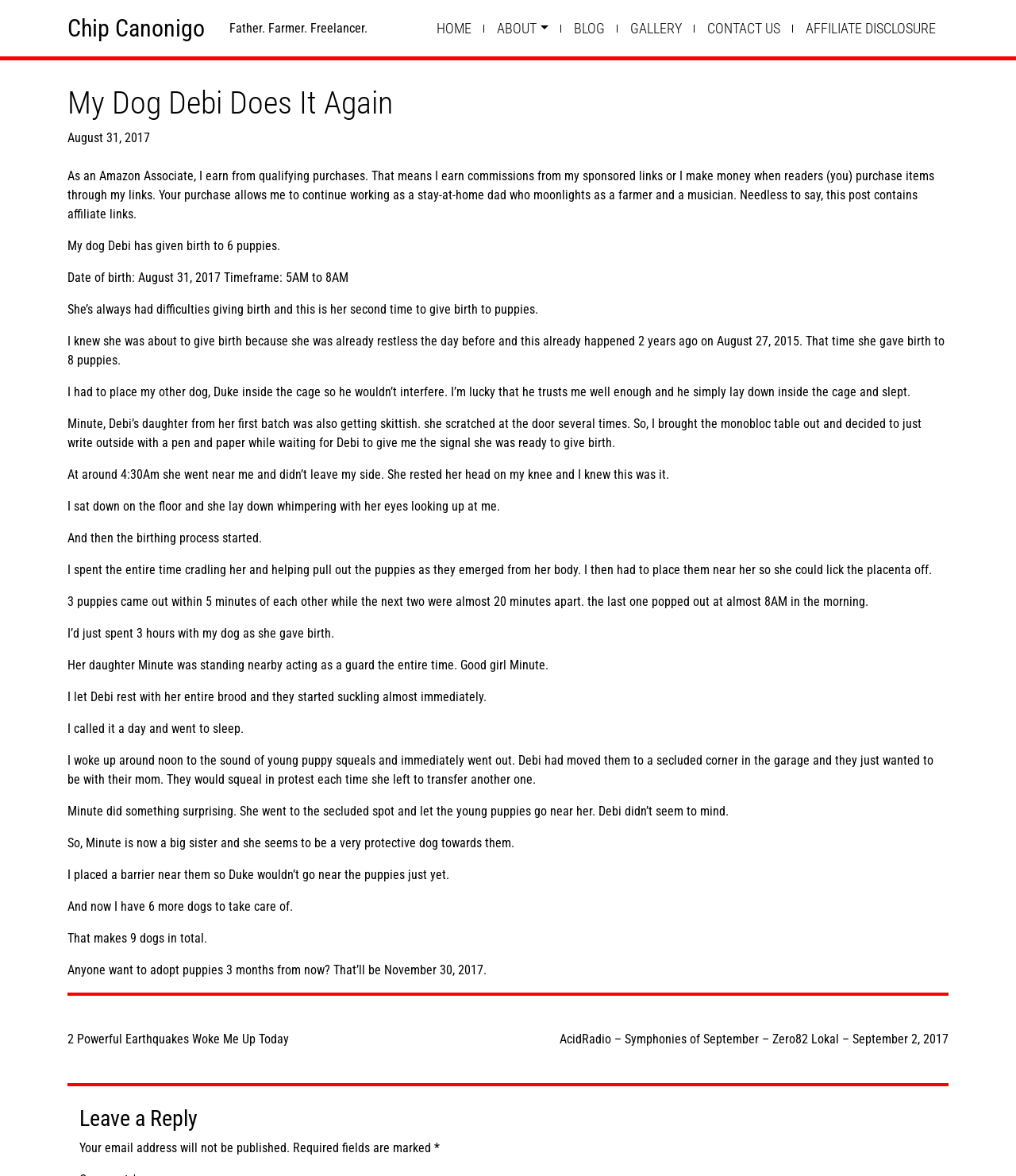Please answer the following question using a single word or phrase: 
What is the total number of dogs the author has?

9